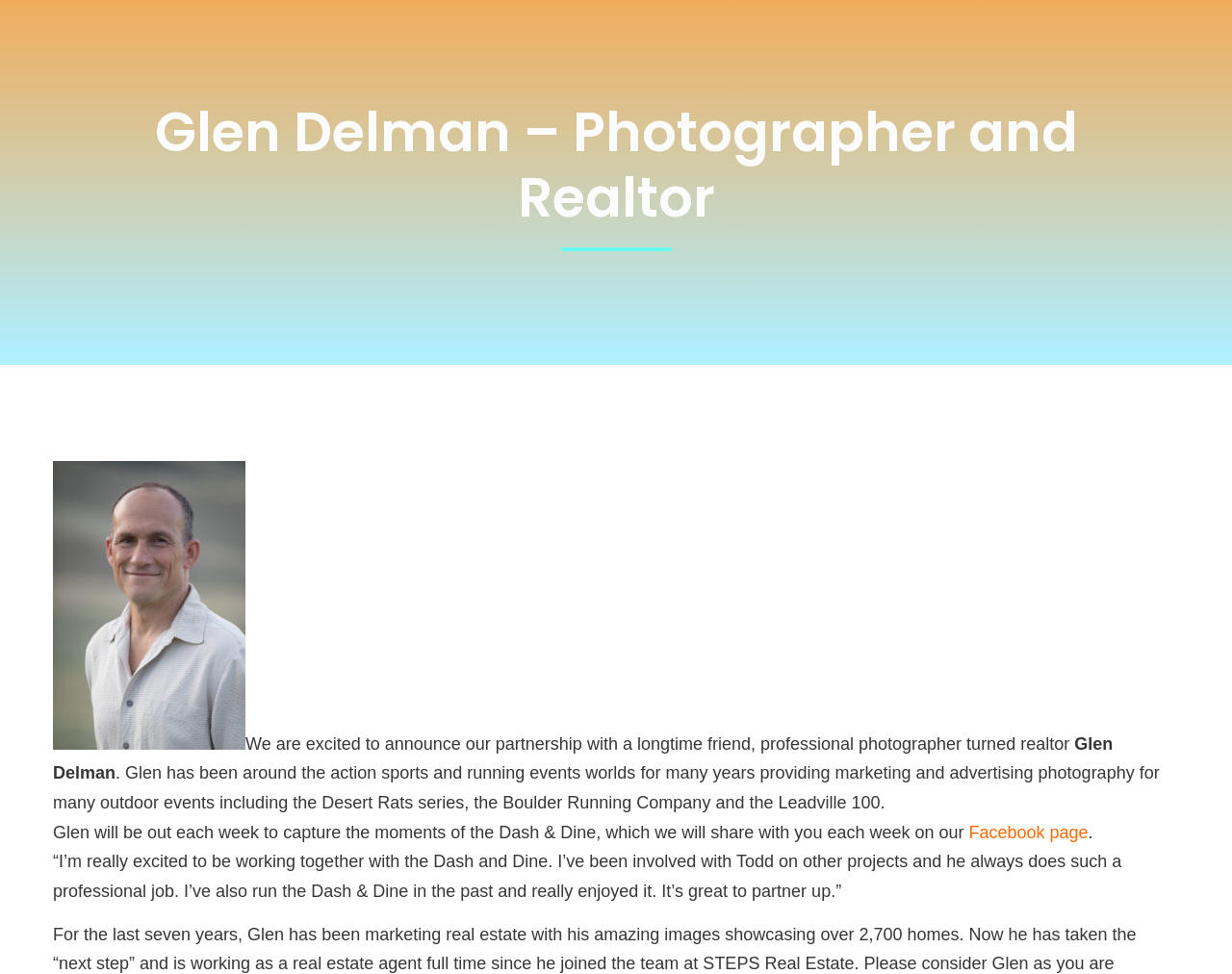Give a detailed account of the webpage, highlighting key information.

The webpage is about Glen Delman, a professional photographer turned realtor, and his partnership with Dash & Dine 5k Run Series. At the top left of the page, there is a small image, likely a logo or icon. Below it, there is a heading that reads "Glen Delman – Photographer and Realtor". 

On the top right, there is a navigation menu with five links: "WELCOME", "THE RACE", "4 PACK REGISTRATION", and "NEWS". These links are aligned horizontally and are positioned near the top of the page.

Below the navigation menu, there is a larger image that takes up about a quarter of the page. This image is likely a photo of Glen Delman or a related event. 

To the right of the image, there is a block of text that announces the partnership between Glen Delman and Dash & Dine 5k Run Series. The text describes Glen's background in photography and his involvement in action sports and running events. 

Below this text, there is another block of text that mentions Glen's role in capturing moments of the Dash & Dine event, which will be shared on the Facebook page. There is a link to the Facebook page within this text. 

Finally, at the bottom of the page, there is a blockquote with a quote from Glen Delman, expressing his excitement about working with Dash & Dine.